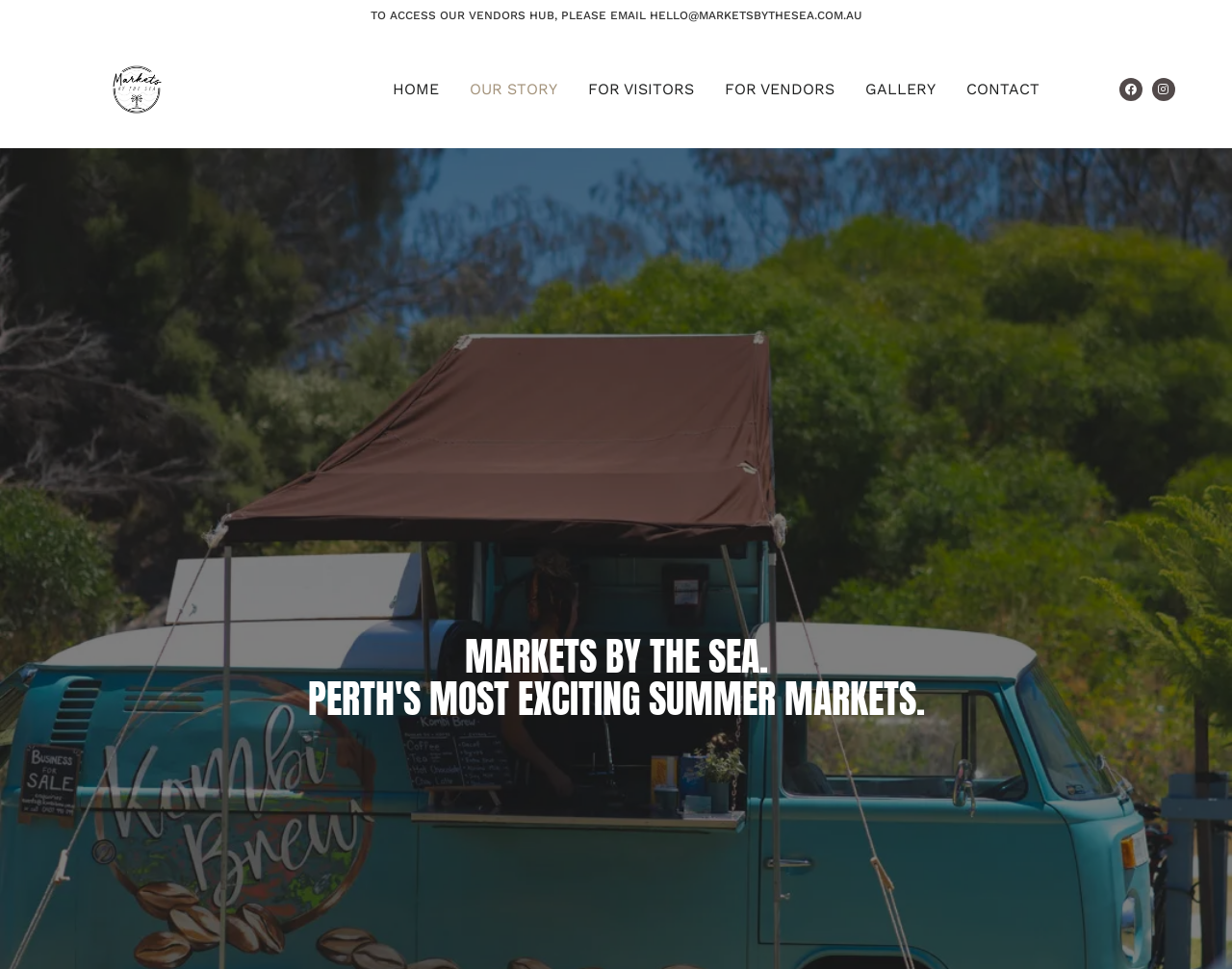What is the atmosphere described by Brooke Wren?
Answer with a single word or phrase, using the screenshot for reference.

wonderful community atmosphere and vibe